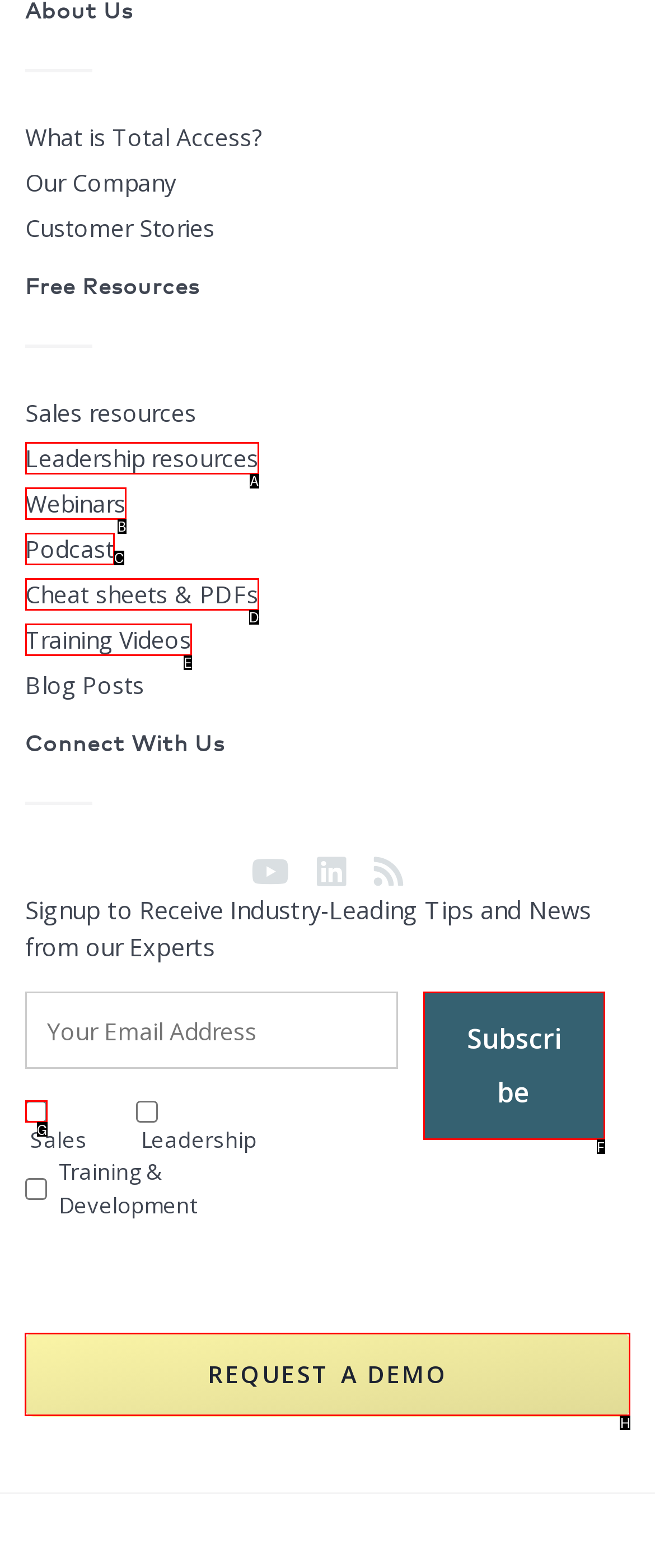Which choice should you pick to execute the task: Click on 'REQUEST A DEMO'
Respond with the letter associated with the correct option only.

H